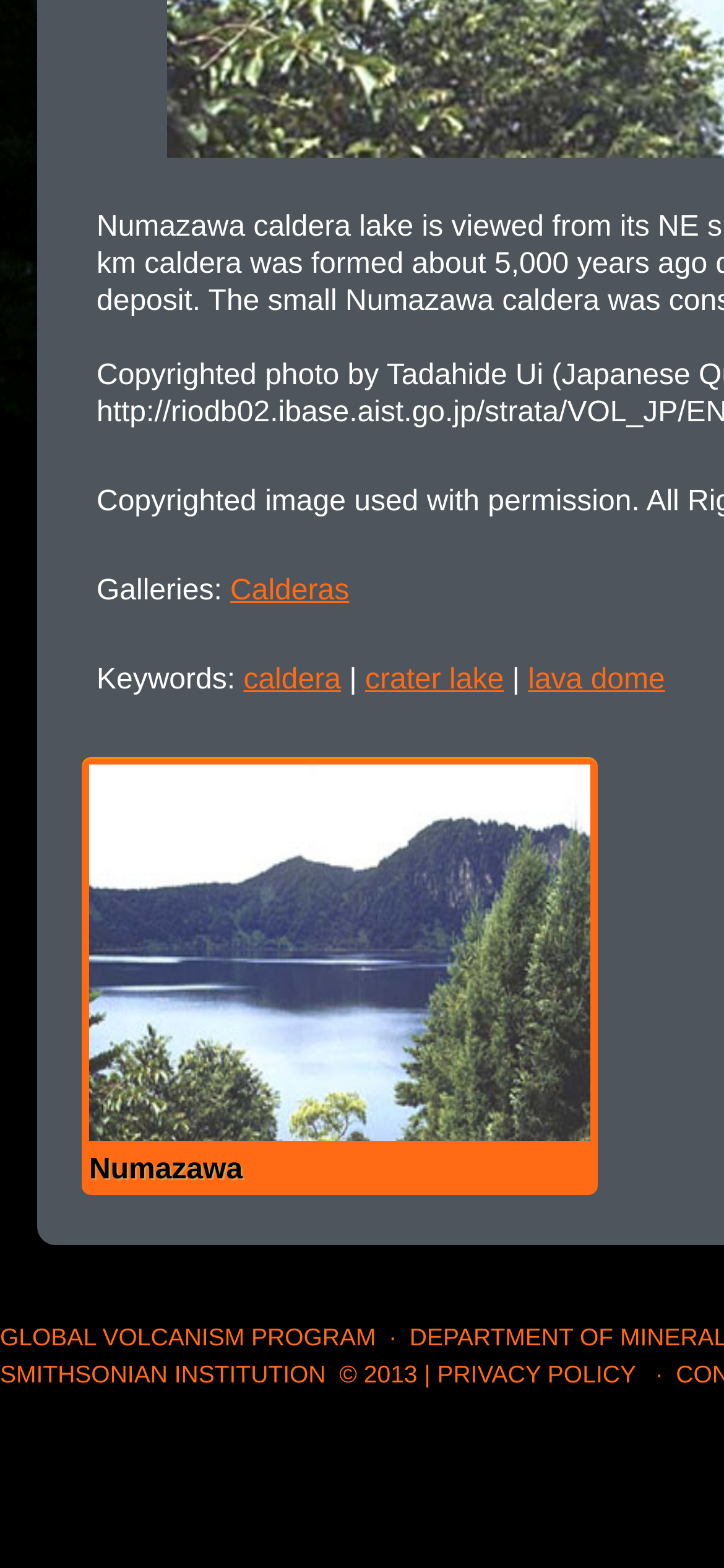Answer the question in one word or a short phrase:
What is the purpose of the 'GLOBAL VOLCANISM PROGRAM' link?

Volcanic information